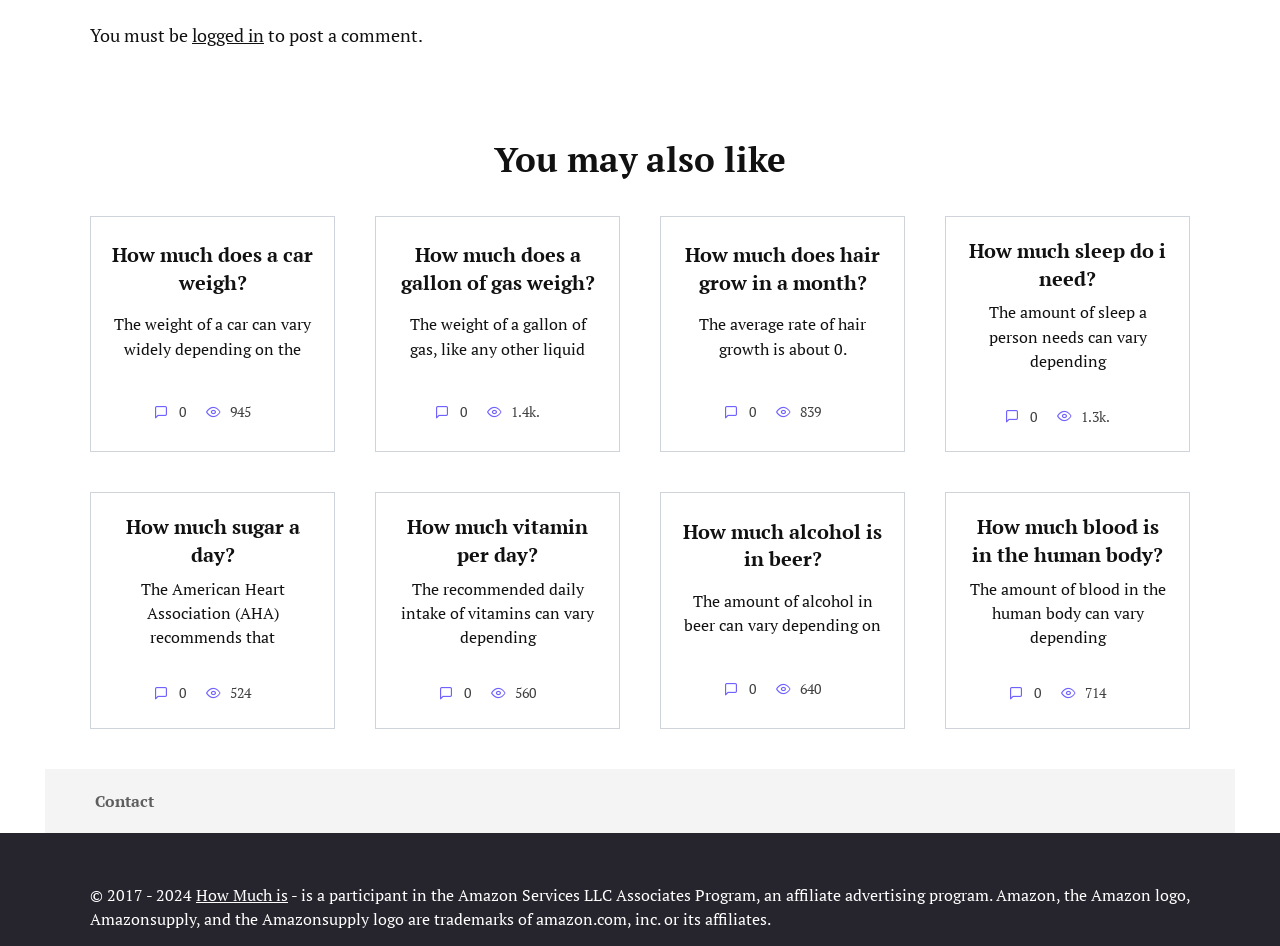What is the copyright year range?
Please give a detailed answer to the question using the information shown in the image.

The webpage has a copyright notice at the bottom with the text '© 2017 - 2024', indicating that the copyright year range is from 2017 to 2024.